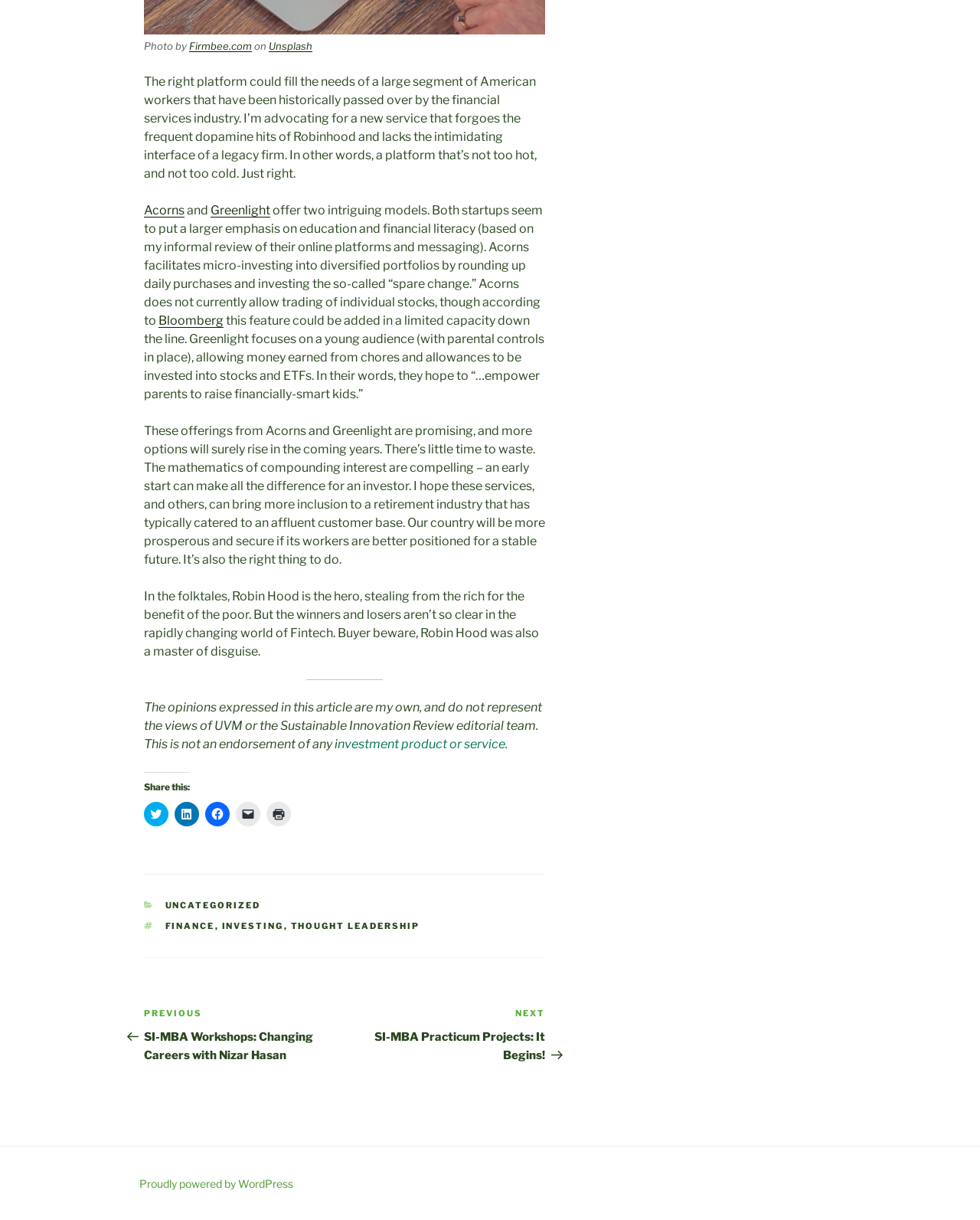Please identify the bounding box coordinates of the clickable area that will fulfill the following instruction: "Click to share on Twitter". The coordinates should be in the format of four float numbers between 0 and 1, i.e., [left, top, right, bottom].

[0.147, 0.657, 0.172, 0.677]